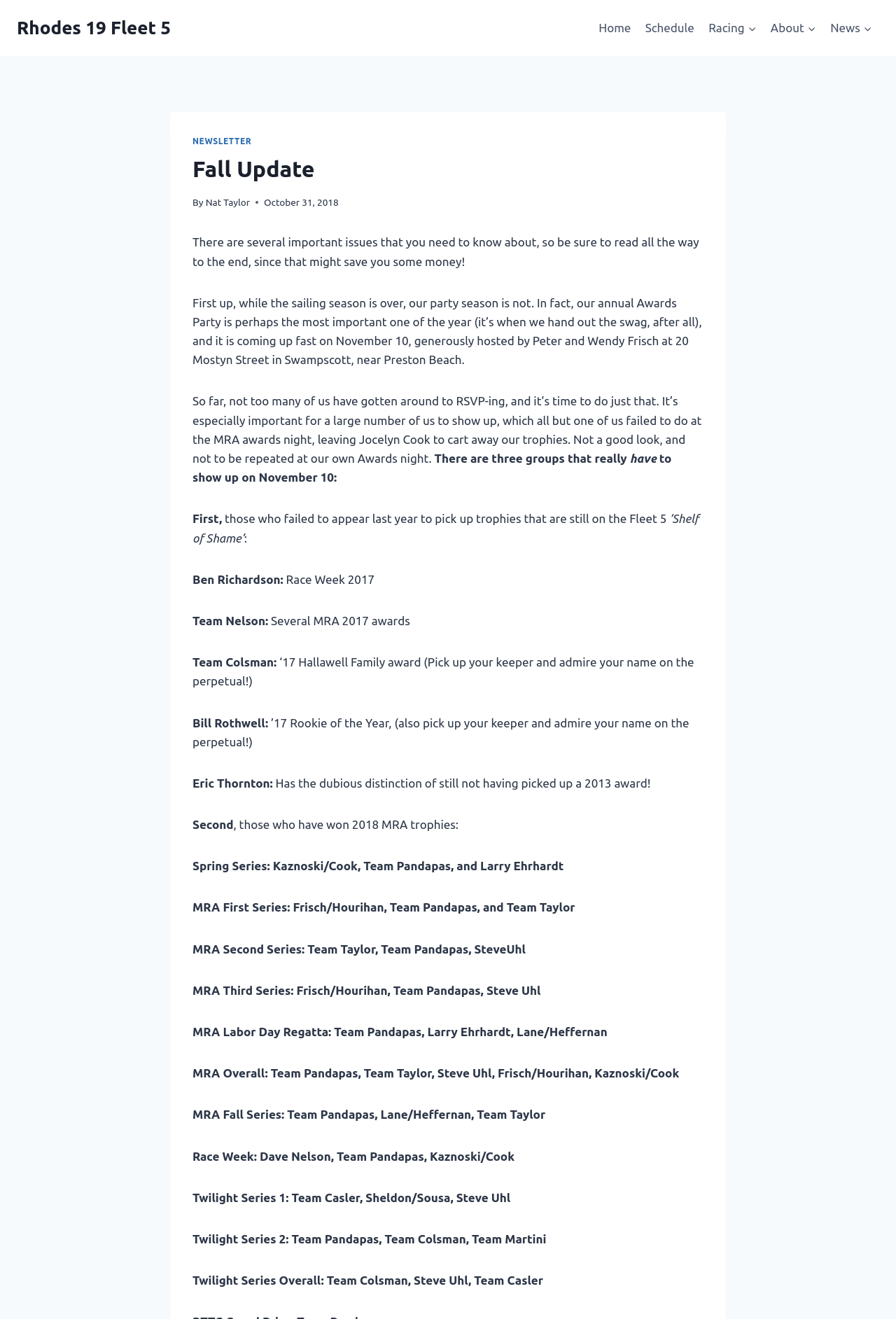Summarize the webpage in an elaborate manner.

The webpage is about the Fall Update of Rhodes 19 Fleet 5. At the top, there is a link to "Rhodes 19 Fleet 5" and a primary navigation menu with links to "Home", "Schedule", "Racing", "About", and "News". 

Below the navigation menu, there is a header section with a link to "NEWSLETTER" and a heading "Fall Update". The author of the update, "Nat Taylor", is mentioned, along with the date "October 31, 2018". 

The main content of the webpage is a series of paragraphs discussing important issues related to the sailing season and the upcoming Awards Party on November 10. The party is hosted by Peter and Wendy Frisch, and it is emphasized that attendees need to RSVP. The text also mentions that several people failed to pick up their trophies at the MRA awards night, and they are encouraged to attend the Awards Party to collect them. 

There are three groups of people mentioned who need to attend the party: those who failed to appear last year to pick up trophies, those who have won 2018 MRA trophies, and others. The text lists the names of the winners of various awards, including the "Shelf of Shame", Race Week 2017, MRA 2017 awards, and others.